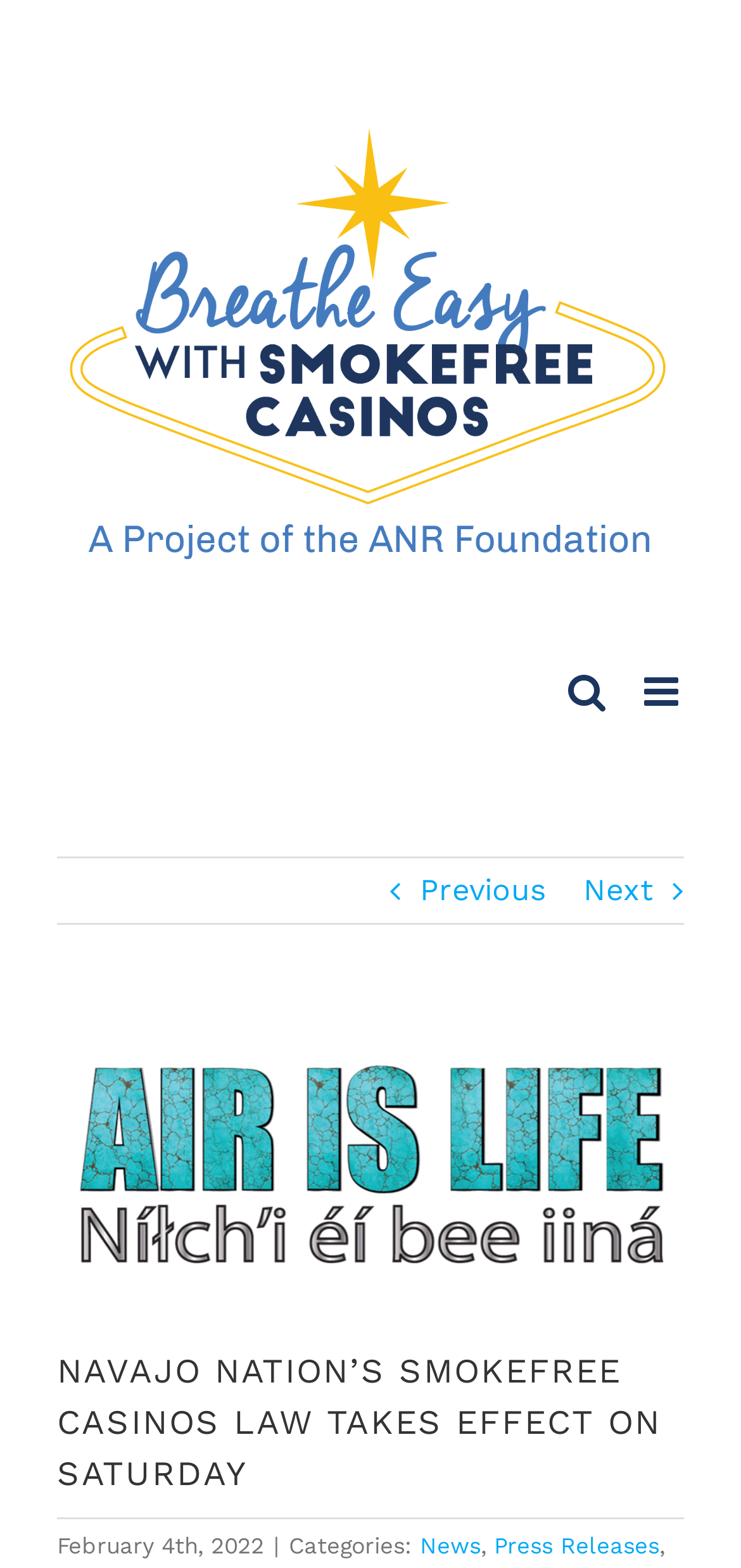Determine the bounding box coordinates of the region that needs to be clicked to achieve the task: "View Navajo-AirIsLife page".

[0.077, 0.662, 0.923, 0.821]